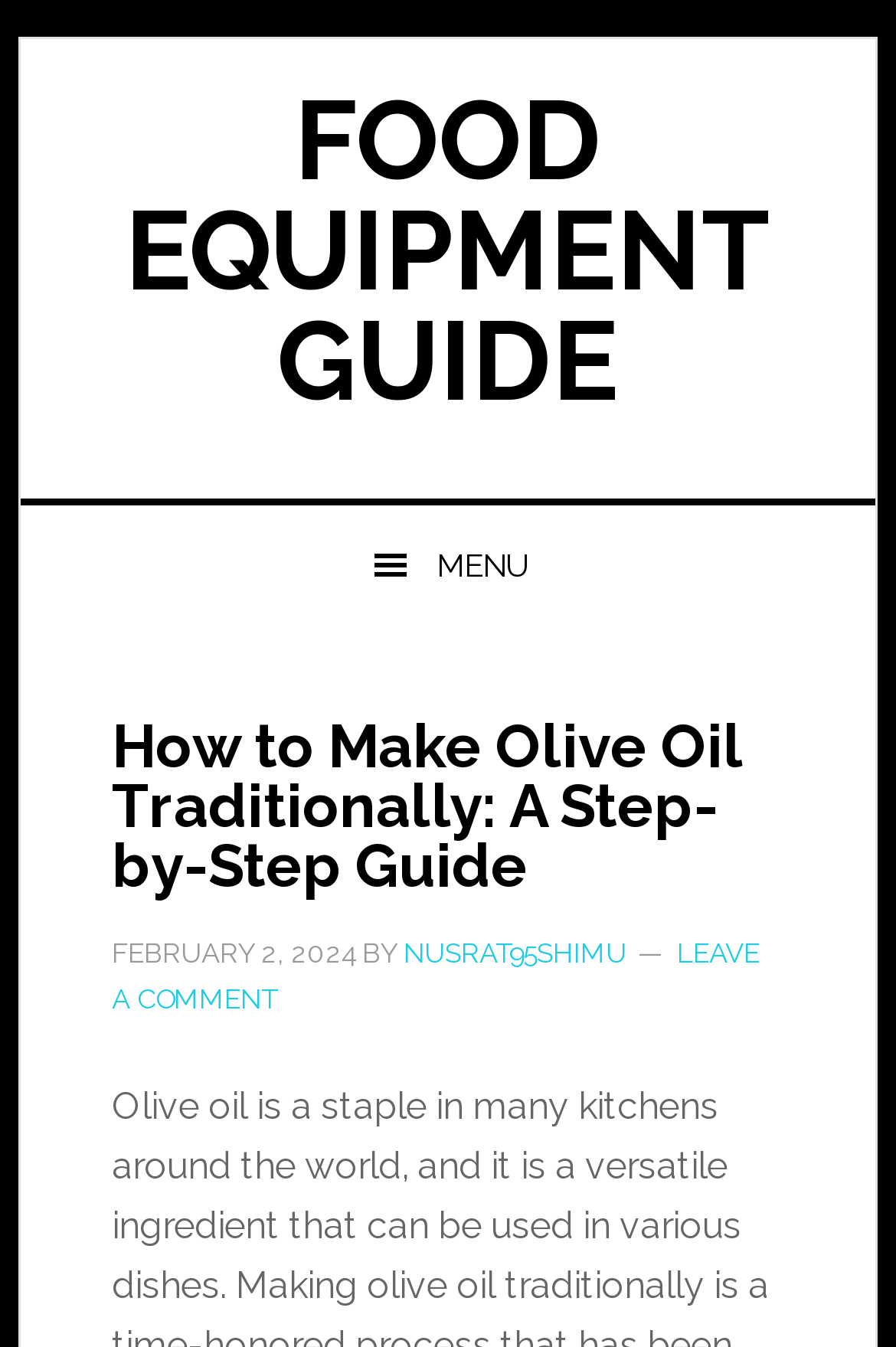Give a comprehensive overview of the webpage, including key elements.

The webpage is about making olive oil traditionally, with a step-by-step guide. At the top-left corner, there are two links, "Skip to primary navigation" and "Skip to main content", which are likely accessibility features. Below these links, there is a prominent link "FOOD EQUIPMENT GUIDE" that spans most of the width of the page. 

On the right side of the page, there is a button with a menu icon, which is not currently pressed or expanded. When expanded, it reveals a header section with the title "How to Make Olive Oil Traditionally: A Step-by-Step Guide" in a large font, followed by the date "FEBRUARY 2, 2024" and the author's name "NUSRAT95SHIMU". There is also a link to "LEAVE A COMMENT" at the bottom of this section.